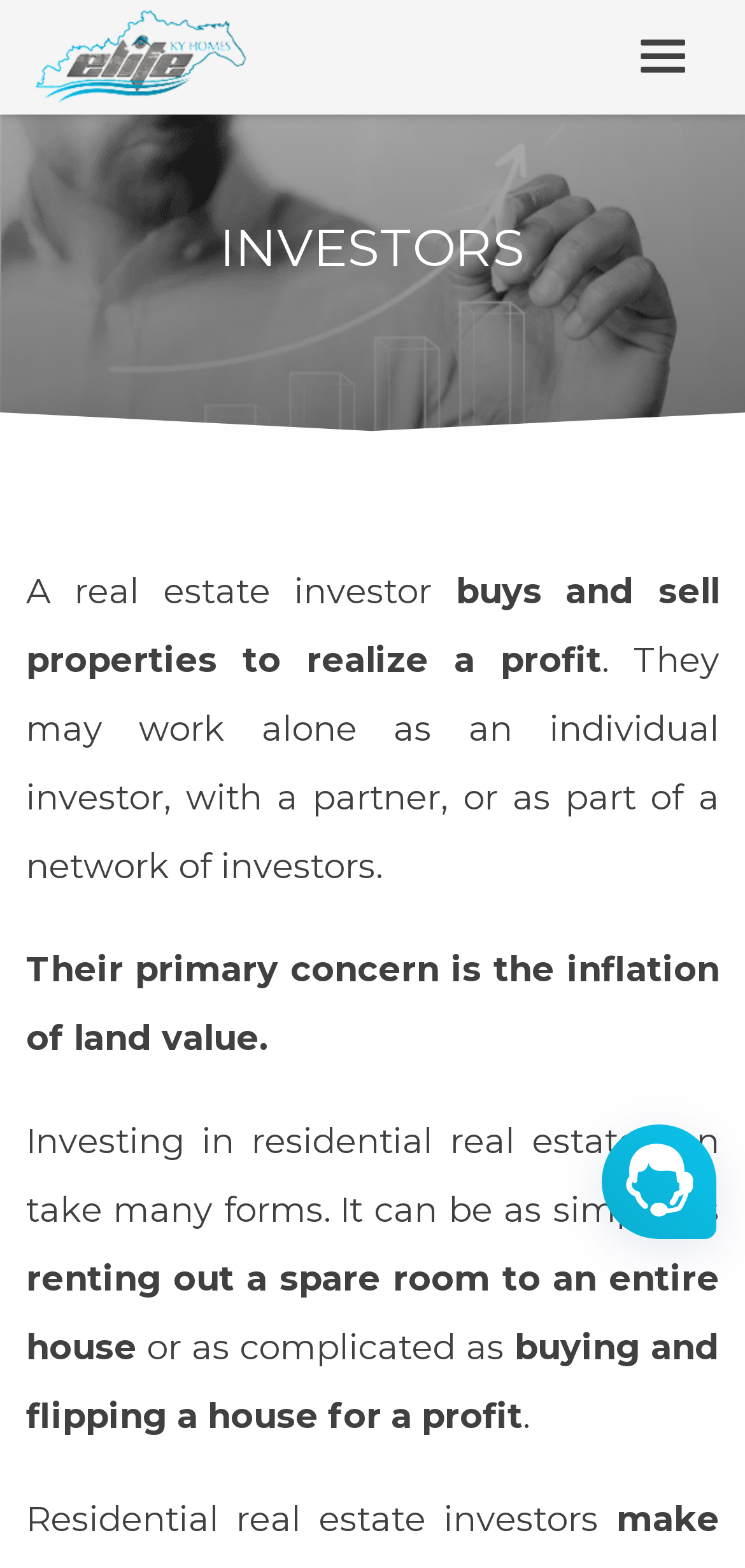Provide the bounding box coordinates, formatted as (top-left x, top-left y, bottom-right x, bottom-right y), with all values being floating point numbers between 0 and 1. Identify the bounding box of the UI element that matches the description: alt="Logo LiangWare"

[0.035, 0.006, 0.34, 0.067]